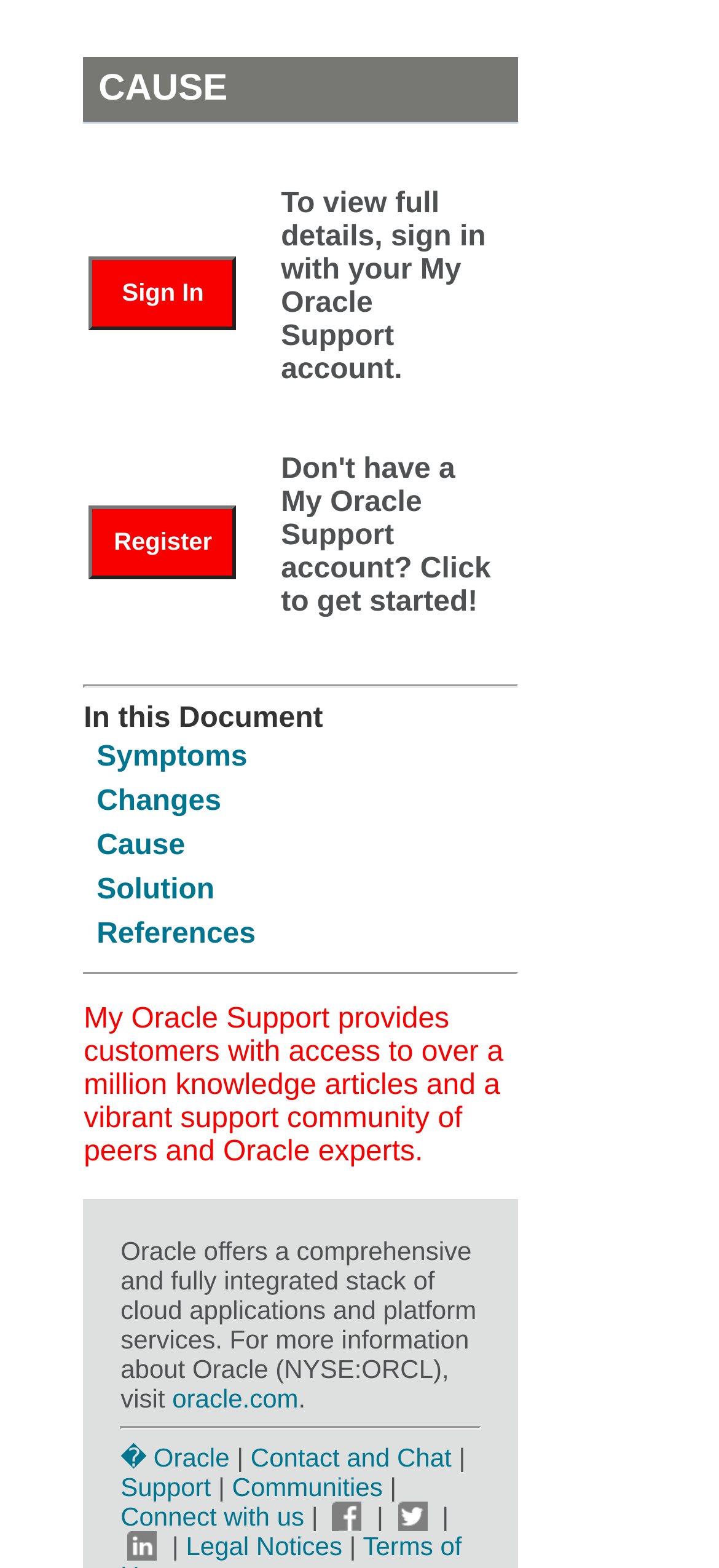Please provide the bounding box coordinates in the format (top-left x, top-left y, bottom-right x, bottom-right y). Remember, all values are floating point numbers between 0 and 1. What is the bounding box coordinate of the region described as: Legal Notices

[0.258, 0.977, 0.476, 0.996]